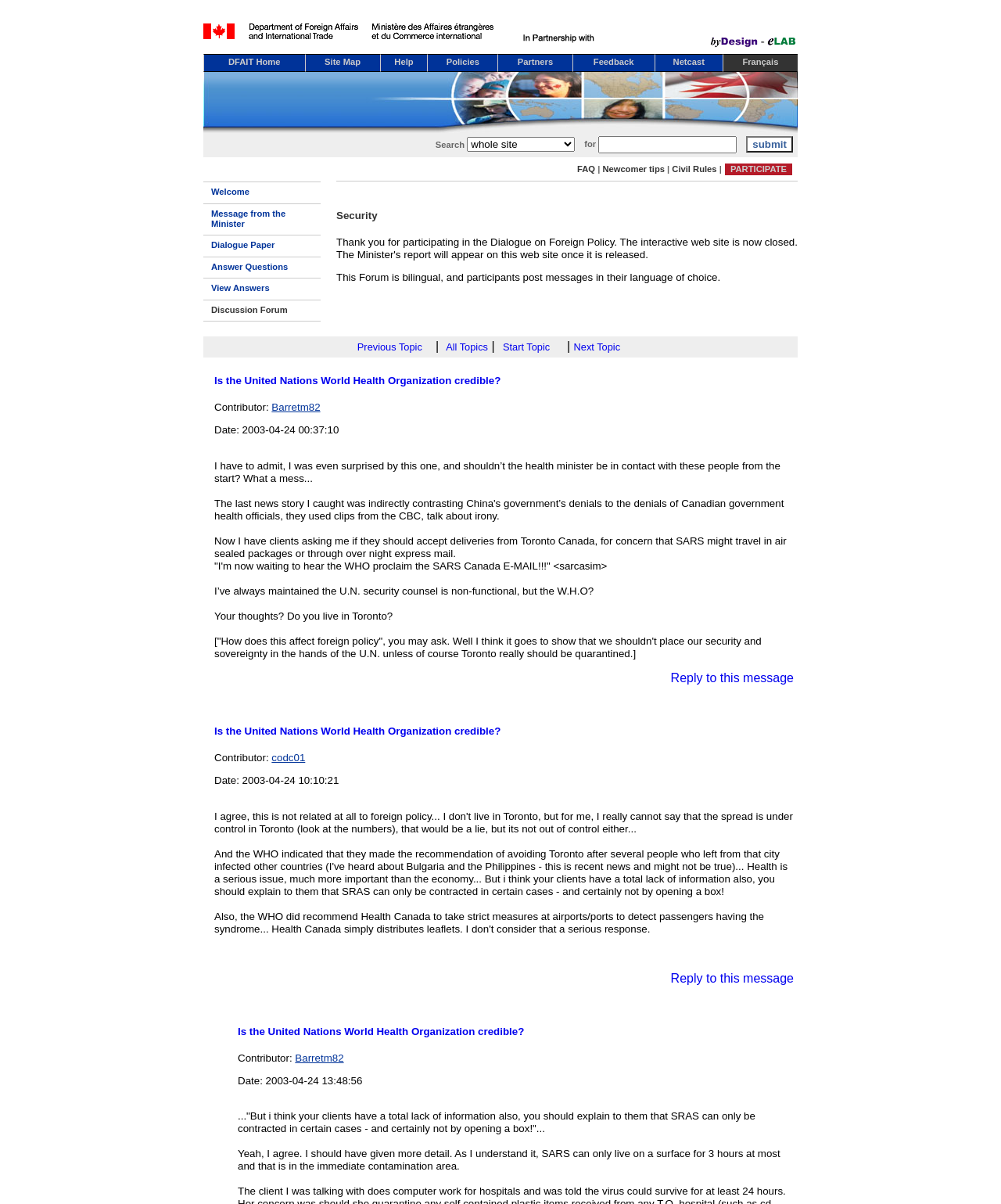Provide a brief response using a word or short phrase to this question:
What is the organization that invites users to discuss international affairs?

Canada's Department of Foreign Affairs and International Trade